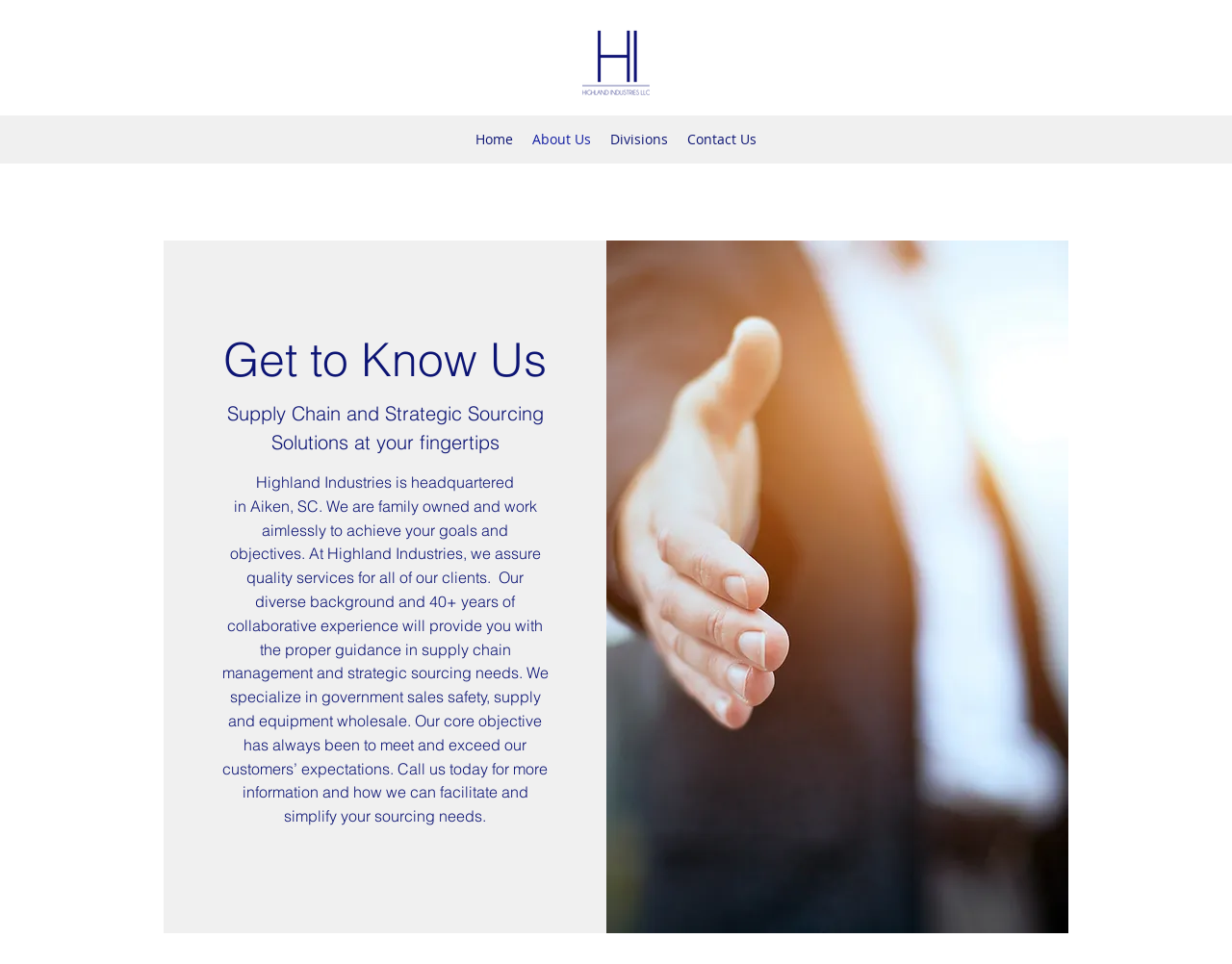Give a one-word or one-phrase response to the question:
How many years of collaborative experience does Highland Industries have?

40+